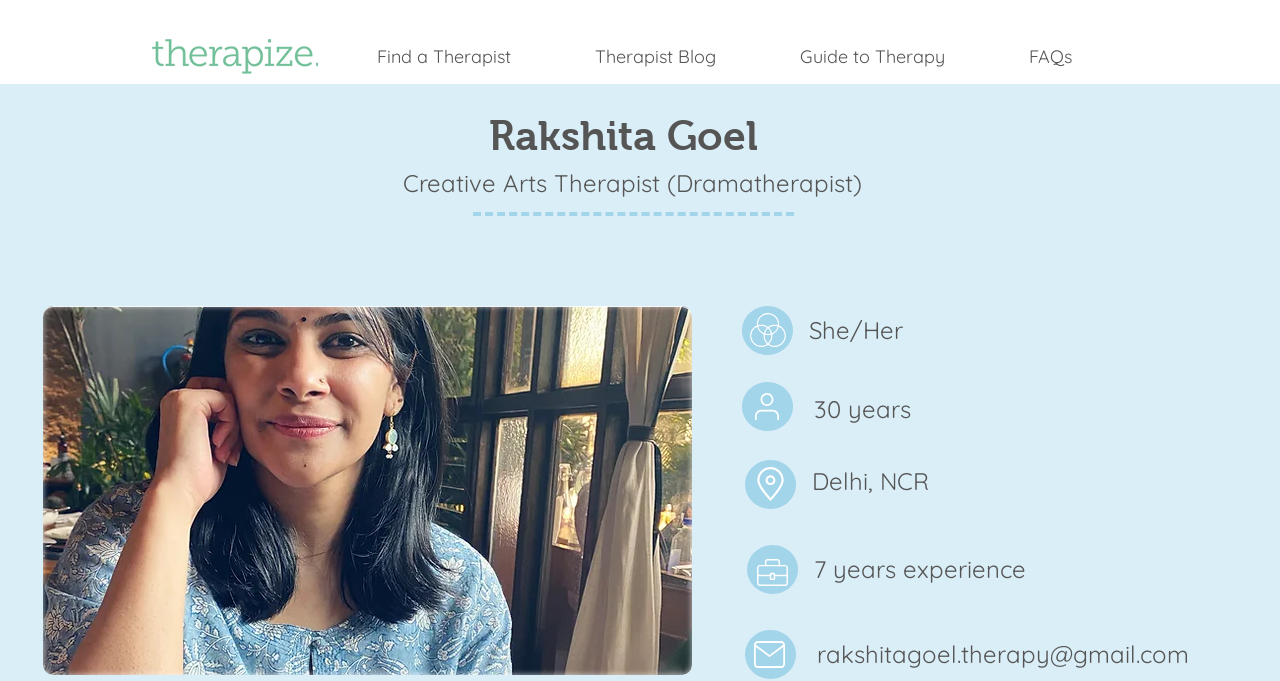Use a single word or phrase to answer this question: 
What is Rakshita Goel's email address?

rakshitagoel.therapy@gmail.com